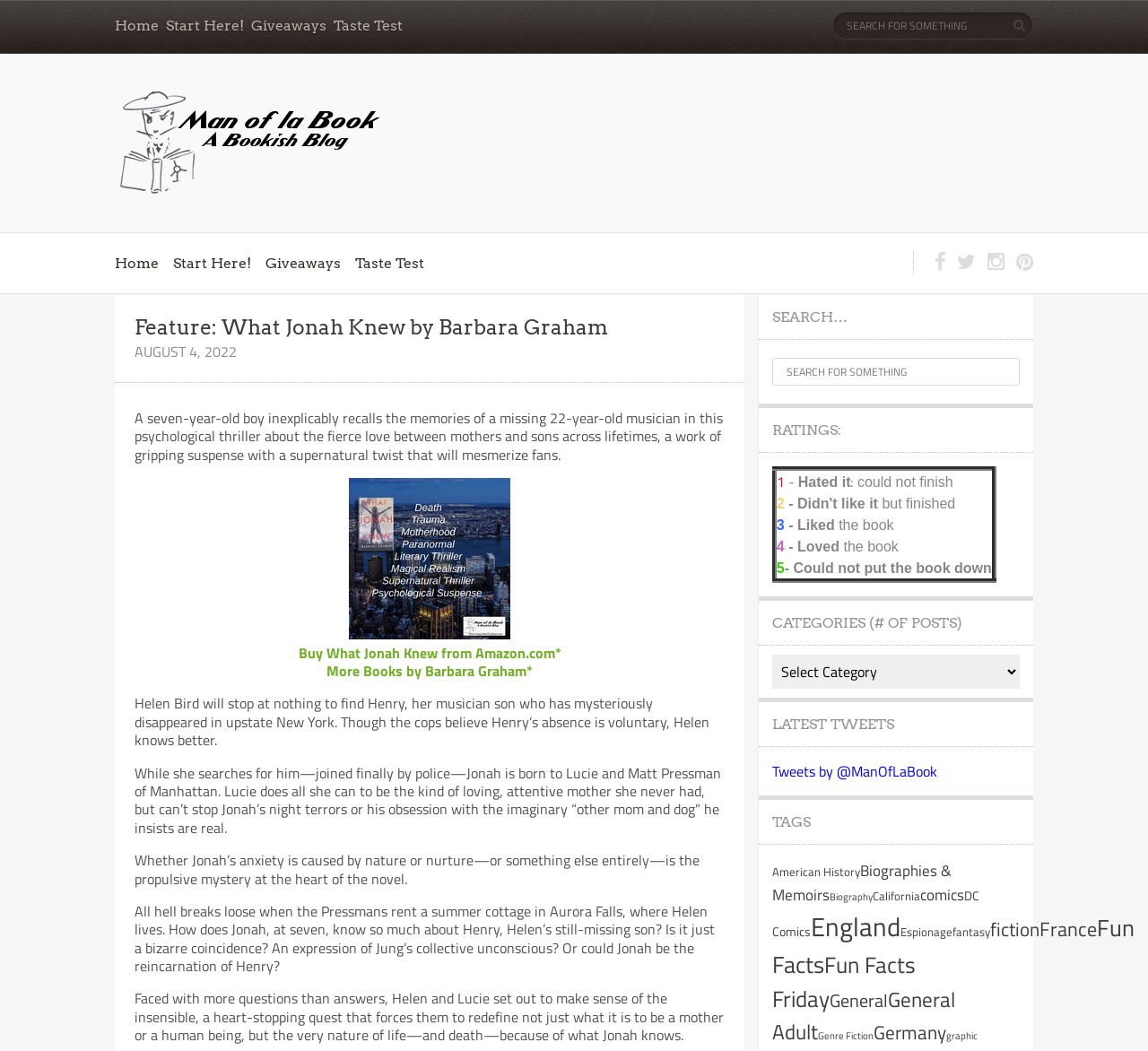Locate the bounding box coordinates of the segment that needs to be clicked to meet this instruction: "Click on the link to buy What Jonah Knew from Amazon.com".

[0.26, 0.611, 0.489, 0.631]